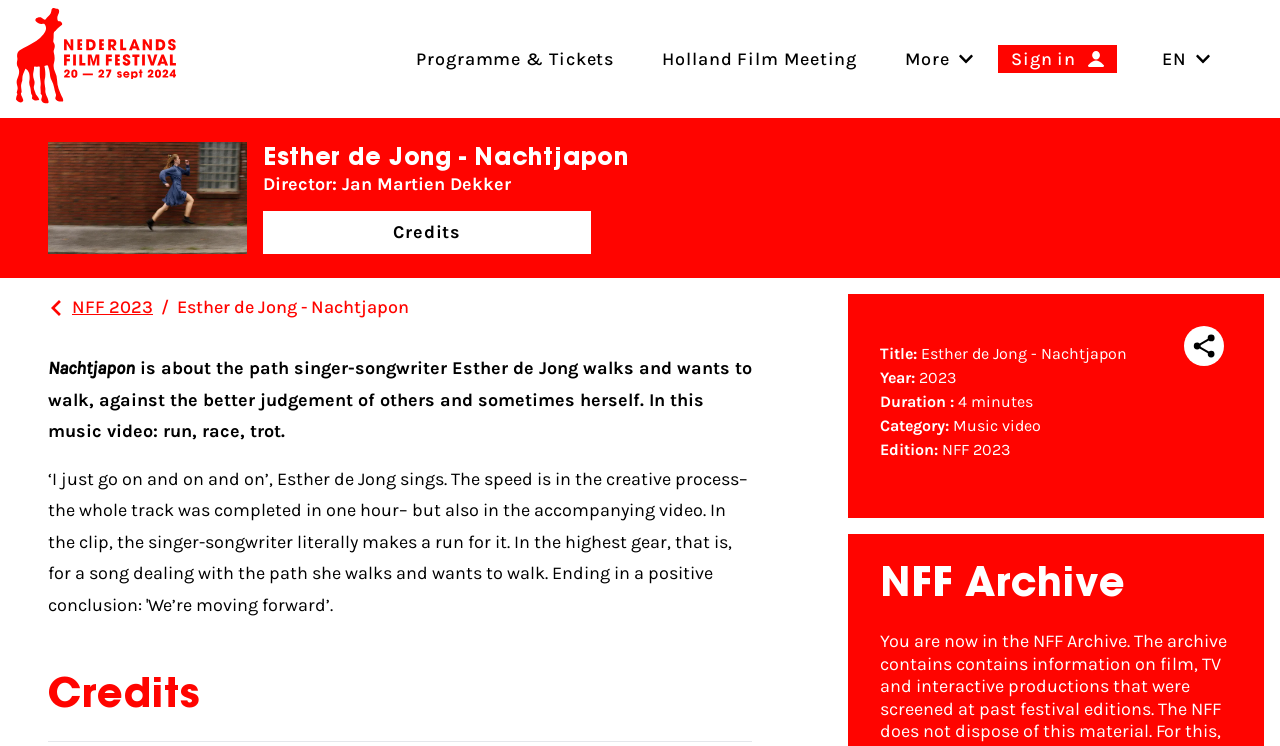Pinpoint the bounding box coordinates of the clickable area necessary to execute the following instruction: "Switch the language". The coordinates should be given as four float numbers between 0 and 1, namely [left, top, right, bottom].

[0.898, 0.058, 0.956, 0.101]